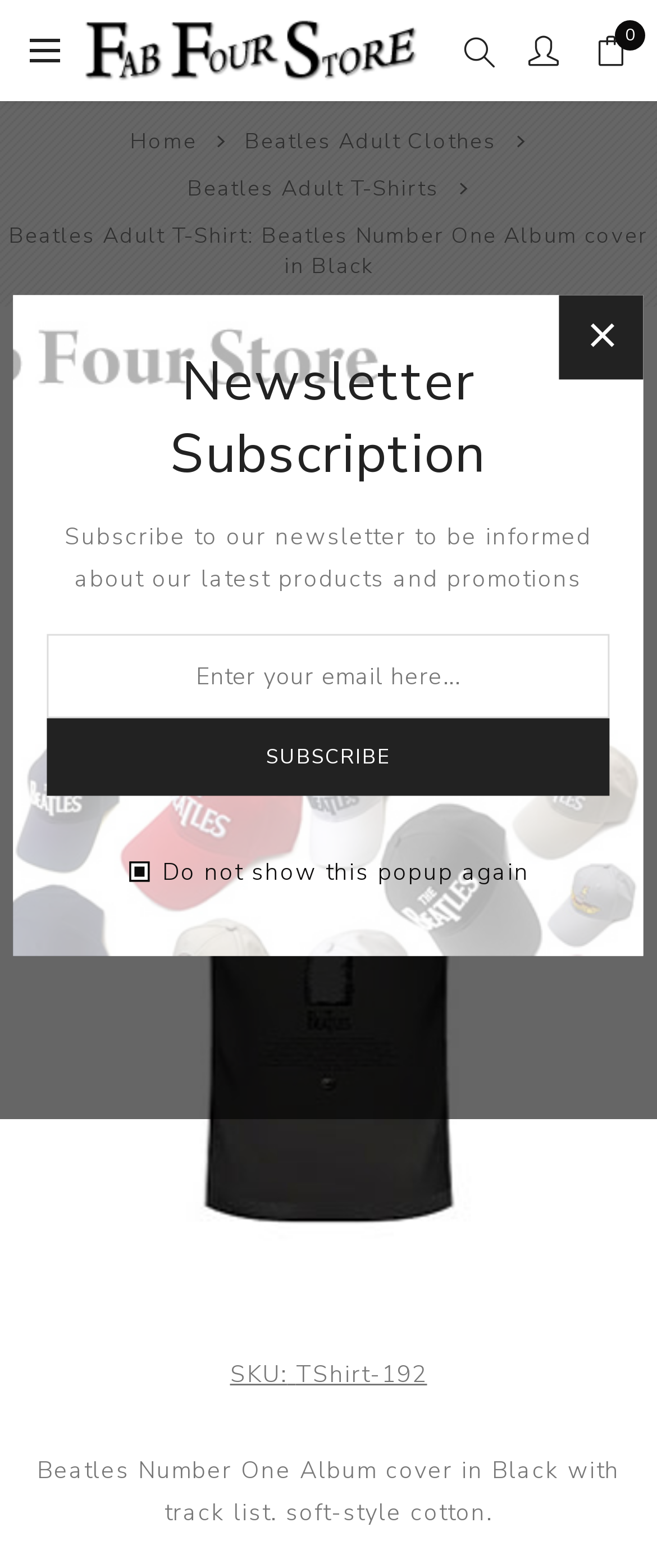Please use the details from the image to answer the following question comprehensively:
What is the SKU of the Beatles Adult T-Shirt?

The SKU of the Beatles Adult T-Shirt can be found in the product details section, where it says 'SKU: TShirt-192' in a static text element.